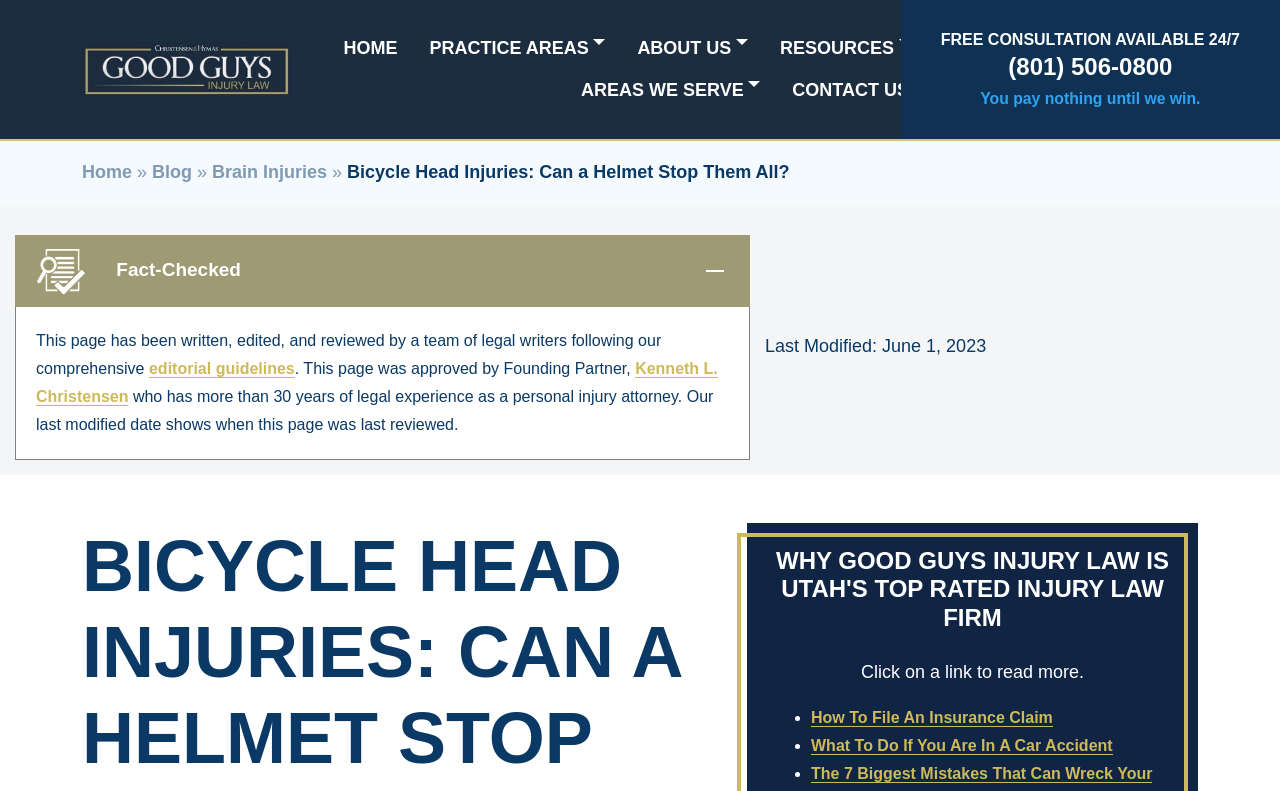Based on the image, please elaborate on the answer to the following question:
What is the phone number to contact?

I found the phone number by looking at the link element with the text '(801) 506-0800' which is located at the bottom of the webpage.